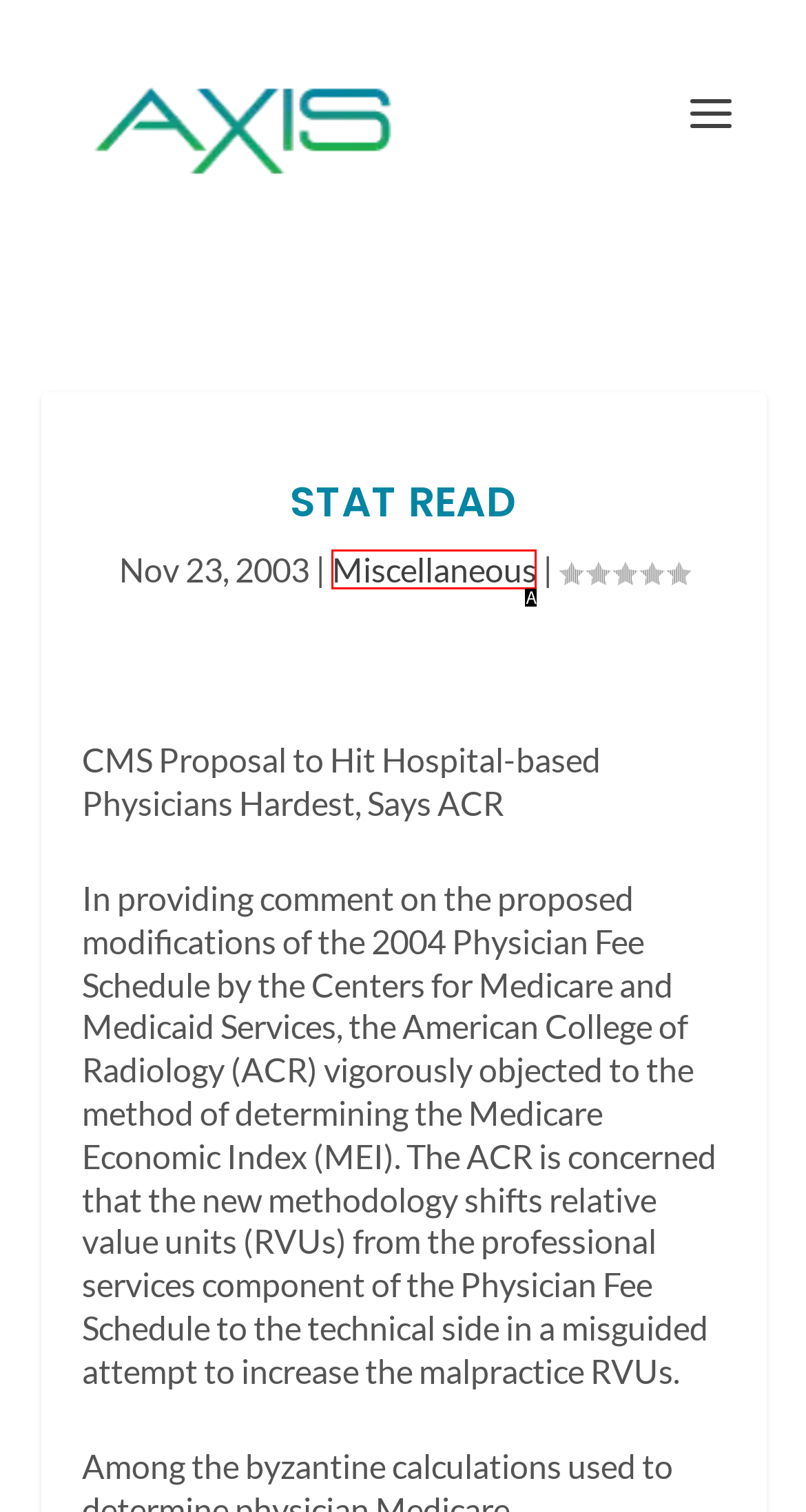Point out the HTML element that matches the following description: Facebook
Answer with the letter from the provided choices.

None